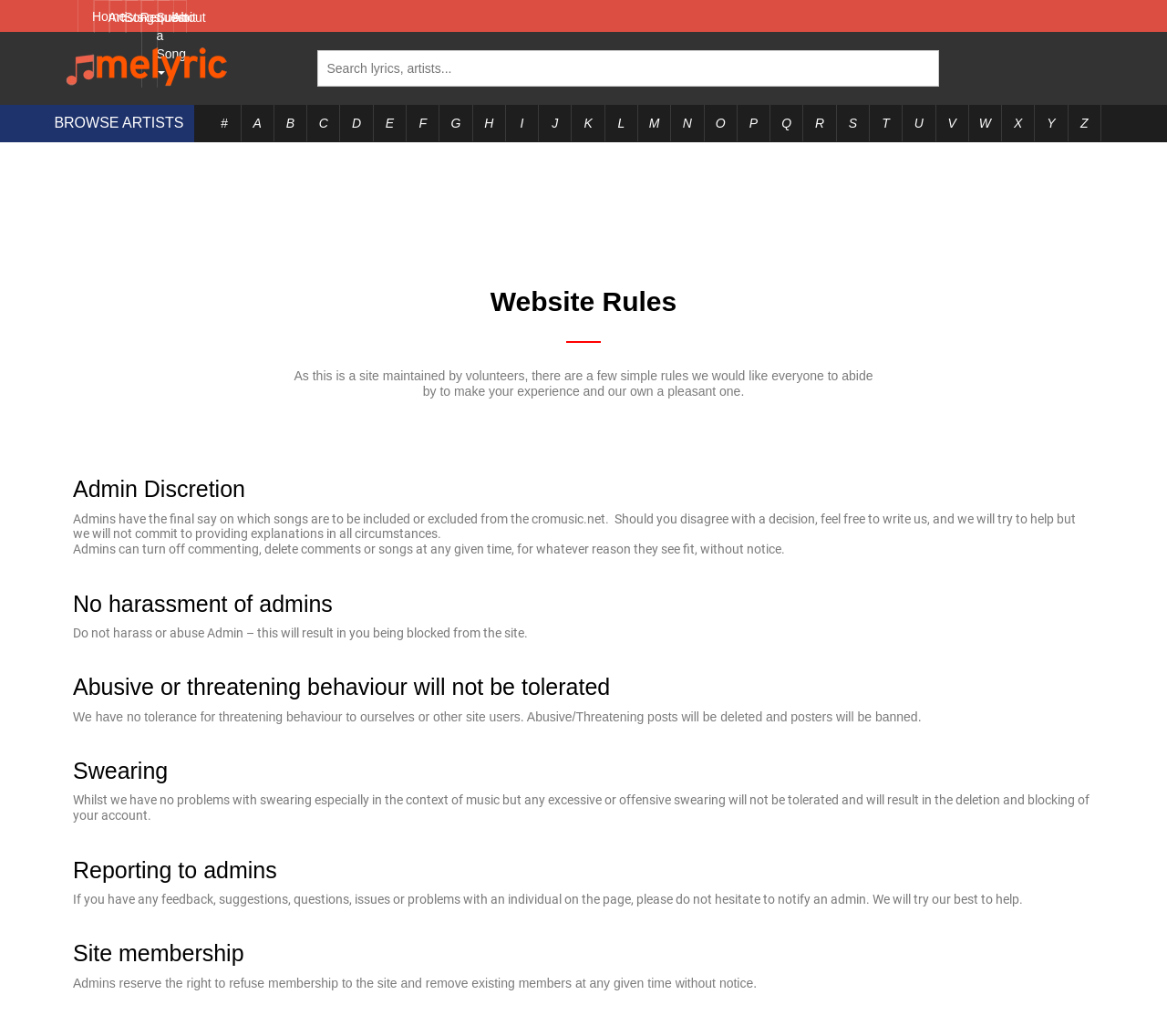Can you find the bounding box coordinates for the element to click on to achieve the instruction: "Submit a song"?

[0.121, 0.0, 0.146, 0.085]